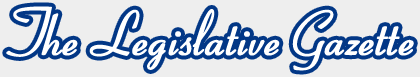Give a detailed account of the visual elements in the image.

The image features the title "The Legislative Gazette," presented in an elegant and flowing script. This title serves as the prominent header for the publication, which focuses on issues related to politics, policies, and the individuals shaping New York State government. The design conveys a sense of authority and sophistication, reflecting the newspaper's commitment to delivering important legislative news and insights. Accompanying this title is a tagline that emphasizes its dedication to covering the intricacies of governance in New York.